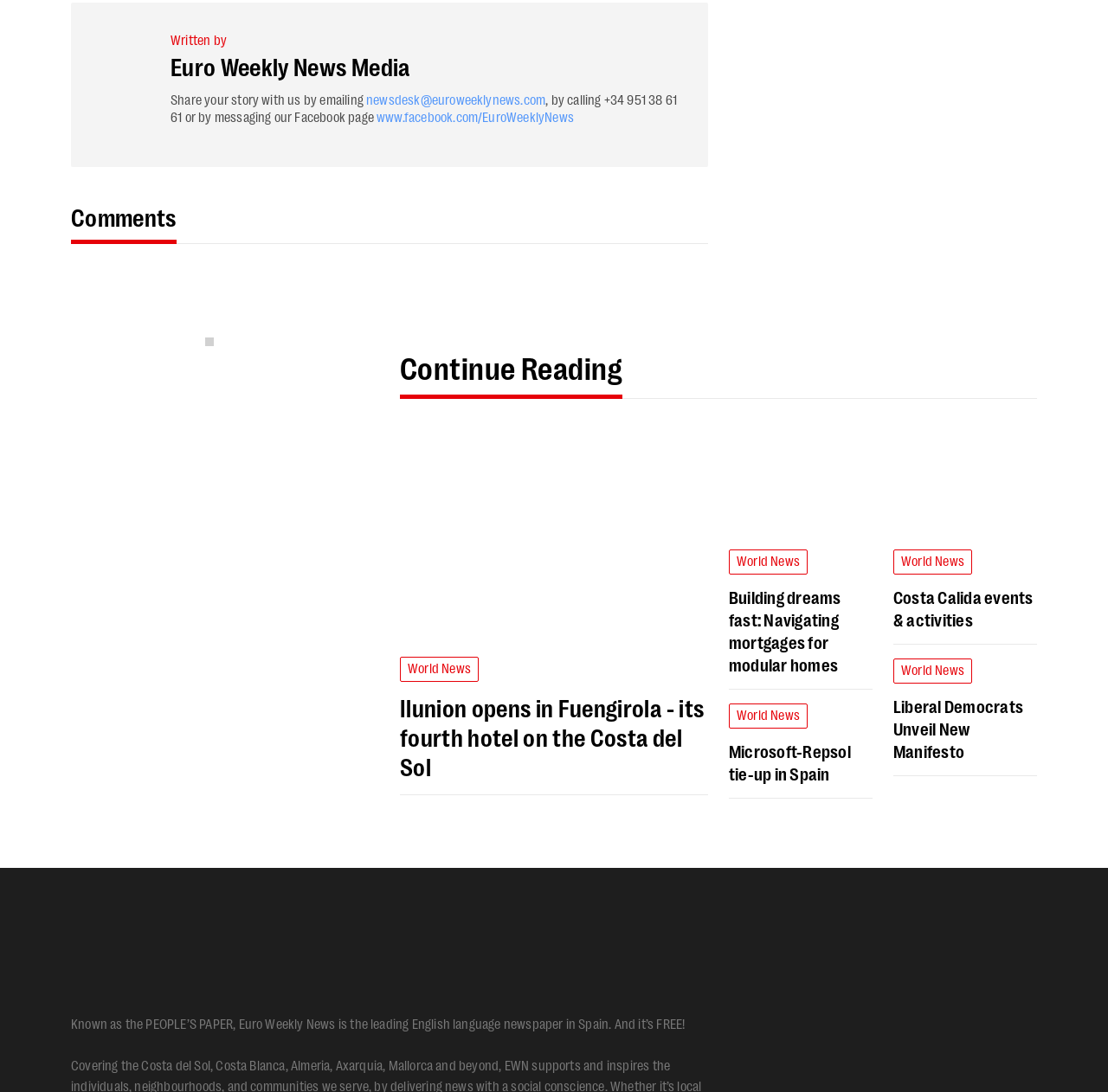What is the purpose of the 'Comments' section?
Please describe in detail the information shown in the image to answer the question.

I found the answer by looking at the heading that says 'Comments' and its position on the webpage. This suggests that the purpose of the 'Comments' section is to allow users to comment on articles.